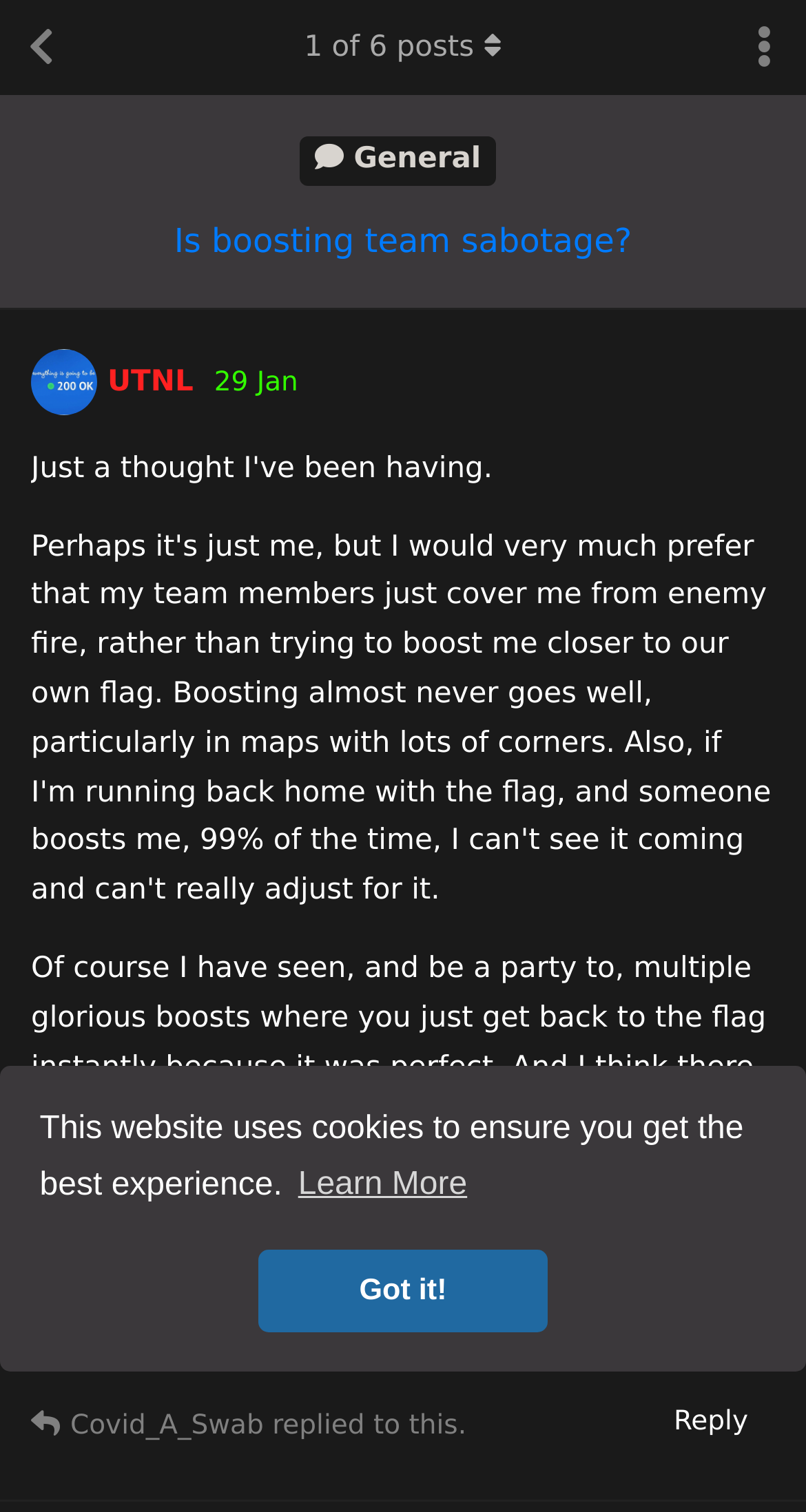What is the username of the person who started the discussion?
Based on the screenshot, respond with a single word or phrase.

UTNL